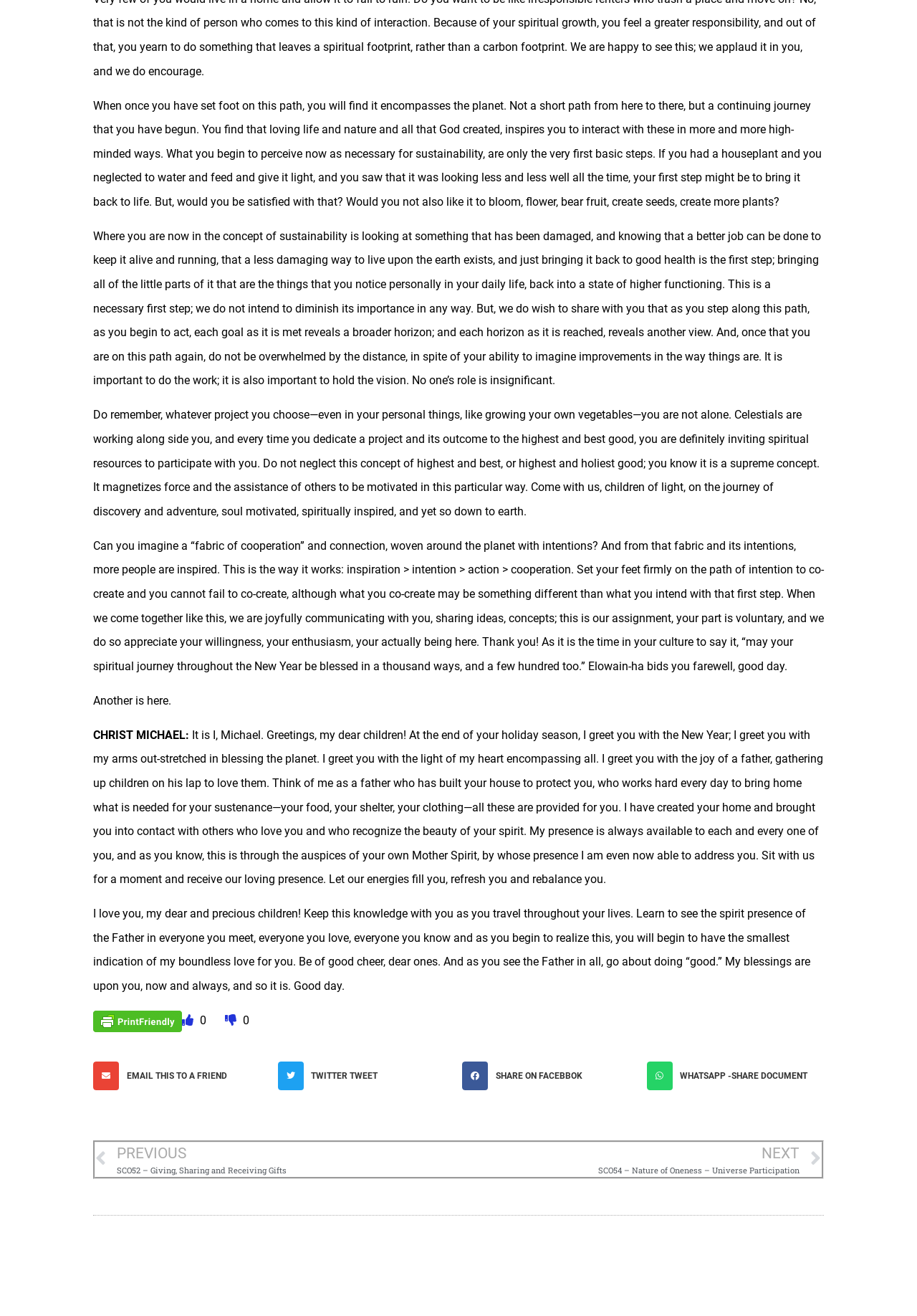Who is the speaker in the last section of the text?
Based on the visual, give a brief answer using one word or a short phrase.

Christ Michael